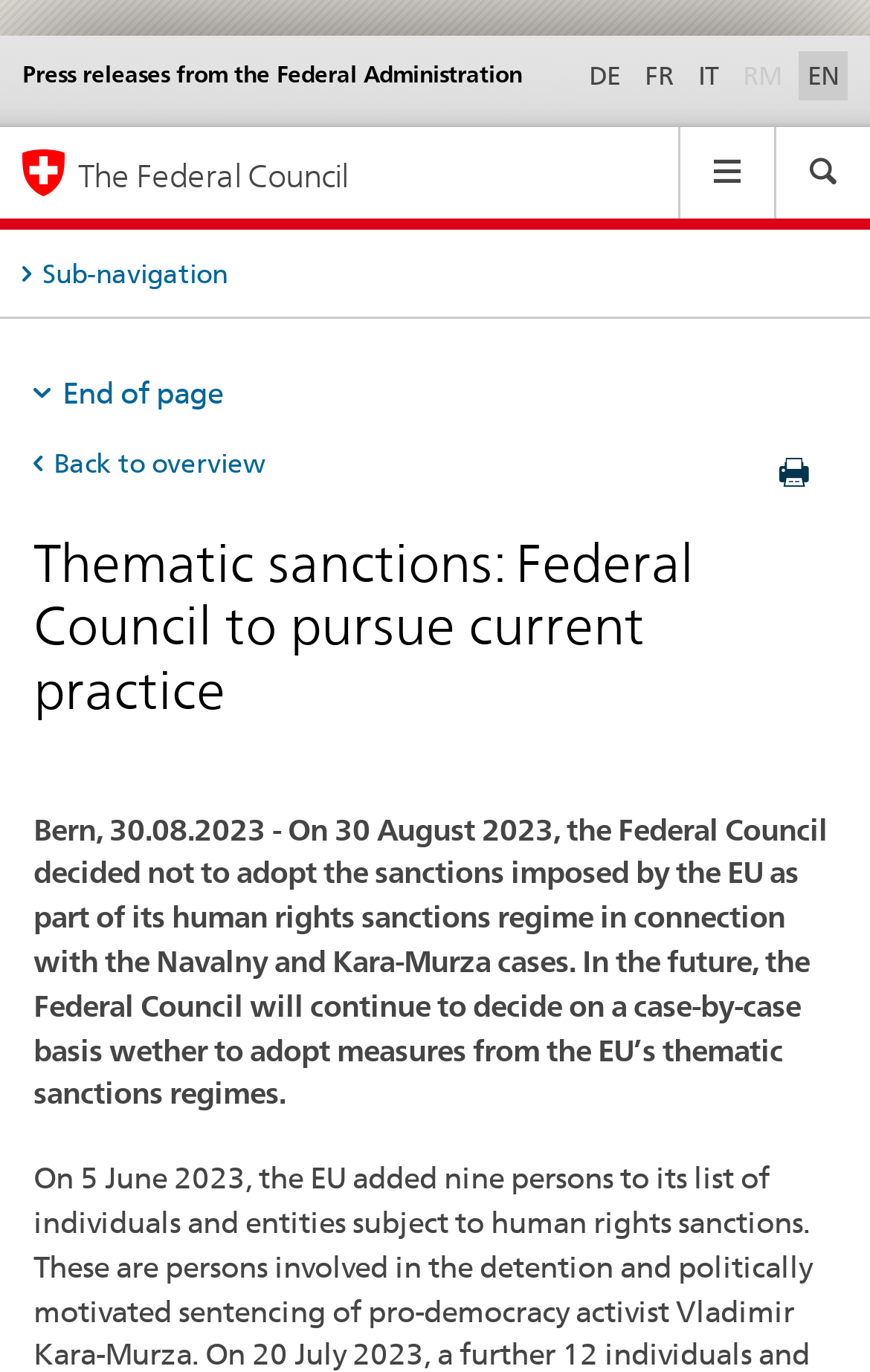Indicate the bounding box coordinates of the element that needs to be clicked to satisfy the following instruction: "Click on End of page". The coordinates should be four float numbers between 0 and 1, i.e., [left, top, right, bottom].

[0.038, 0.273, 0.256, 0.299]